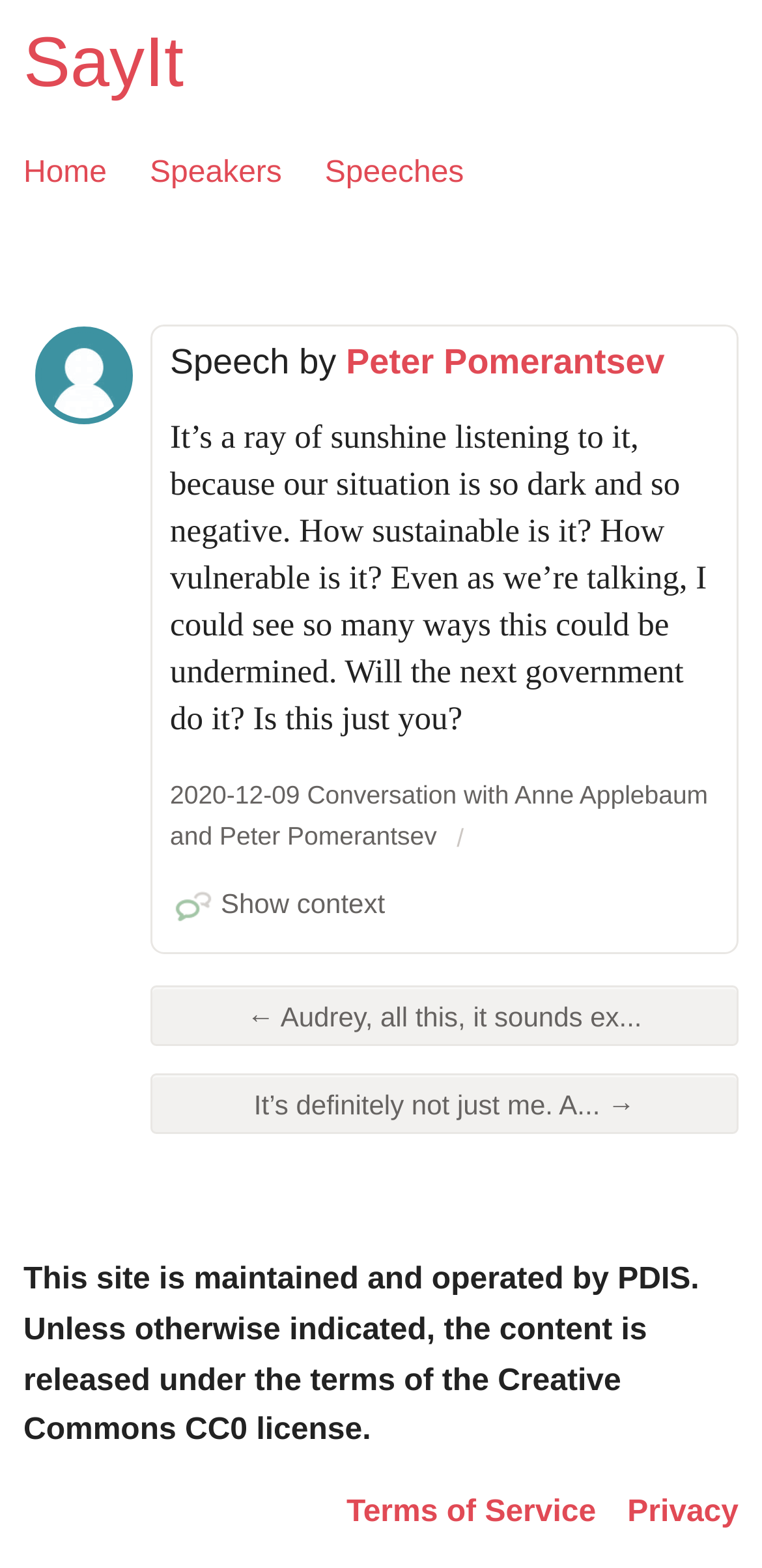Please specify the bounding box coordinates of the clickable region to carry out the following instruction: "view terms of service". The coordinates should be four float numbers between 0 and 1, in the format [left, top, right, bottom].

[0.455, 0.949, 0.782, 0.98]